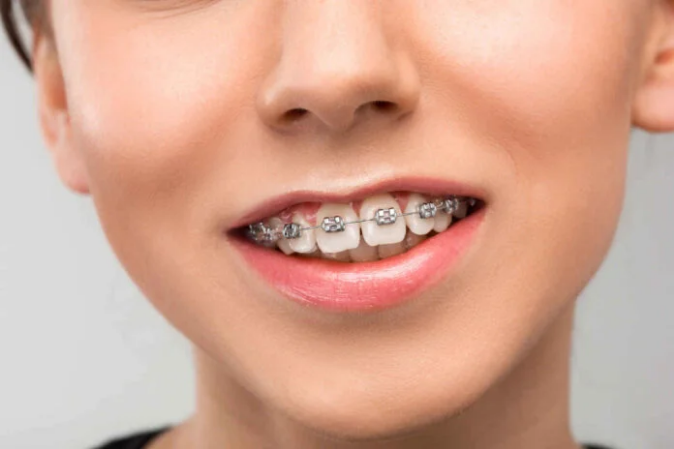What is the emotional state conveyed by the subject's smile?
Based on the visual information, provide a detailed and comprehensive answer.

The caption describes the subject's smile as confident, suggesting that the subject feels self-assured and comfortable with their appearance, which is reinforced by the subtle and slight nature of their smile.